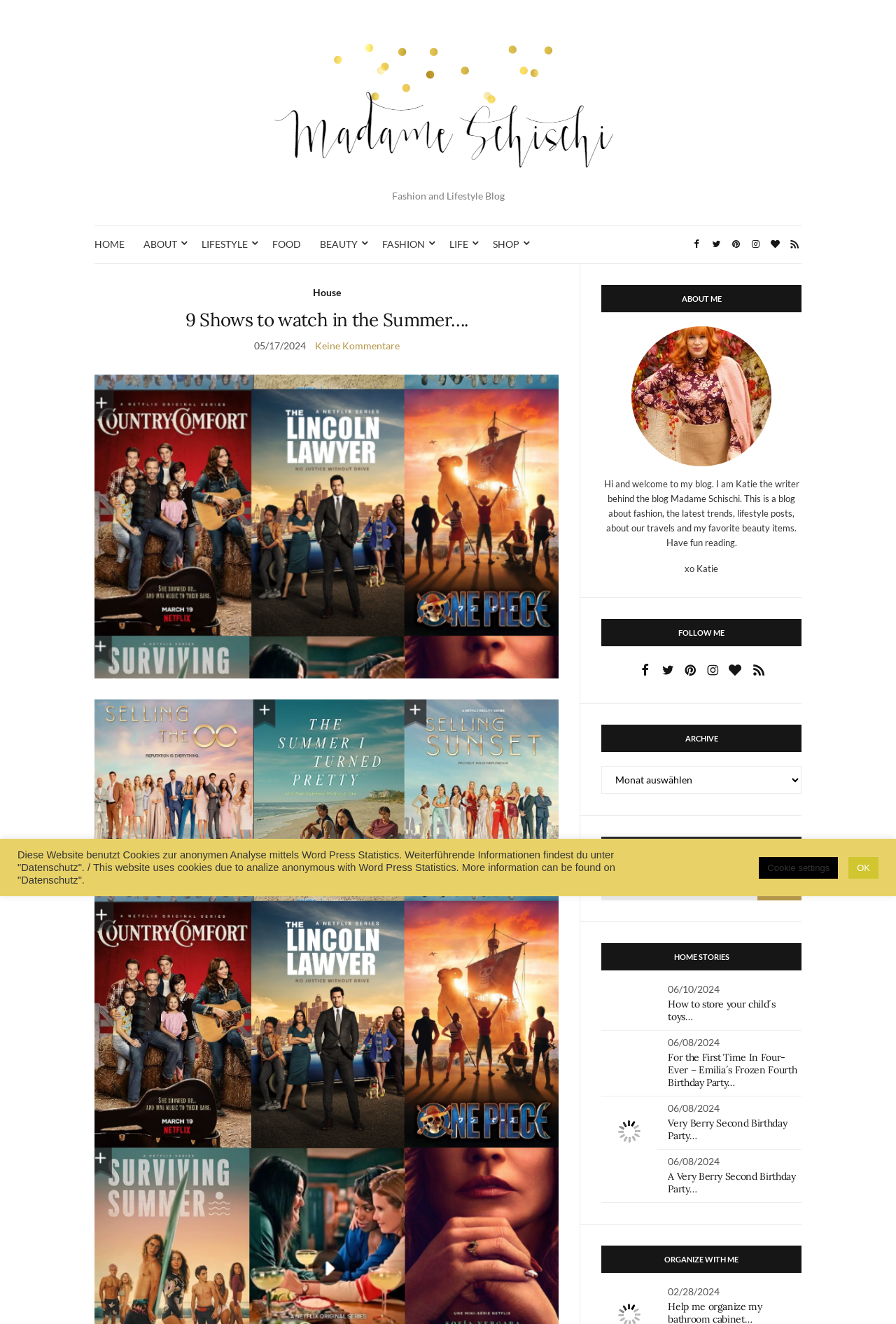Please give a succinct answer to the question in one word or phrase:
What is the author's name?

Katie